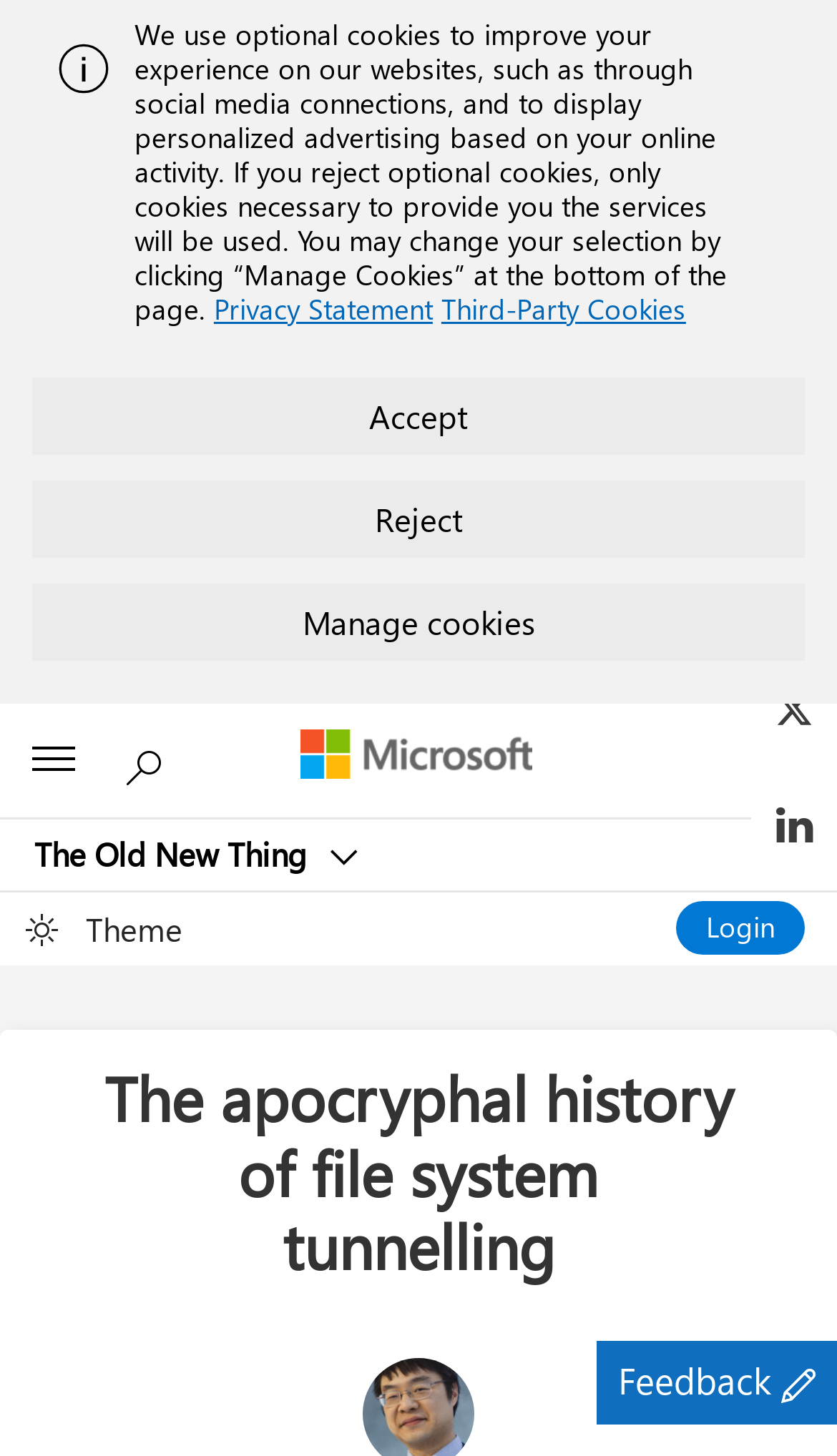Pinpoint the bounding box coordinates of the clickable area necessary to execute the following instruction: "Login to the website". The coordinates should be given as four float numbers between 0 and 1, namely [left, top, right, bottom].

[0.808, 0.619, 0.962, 0.656]